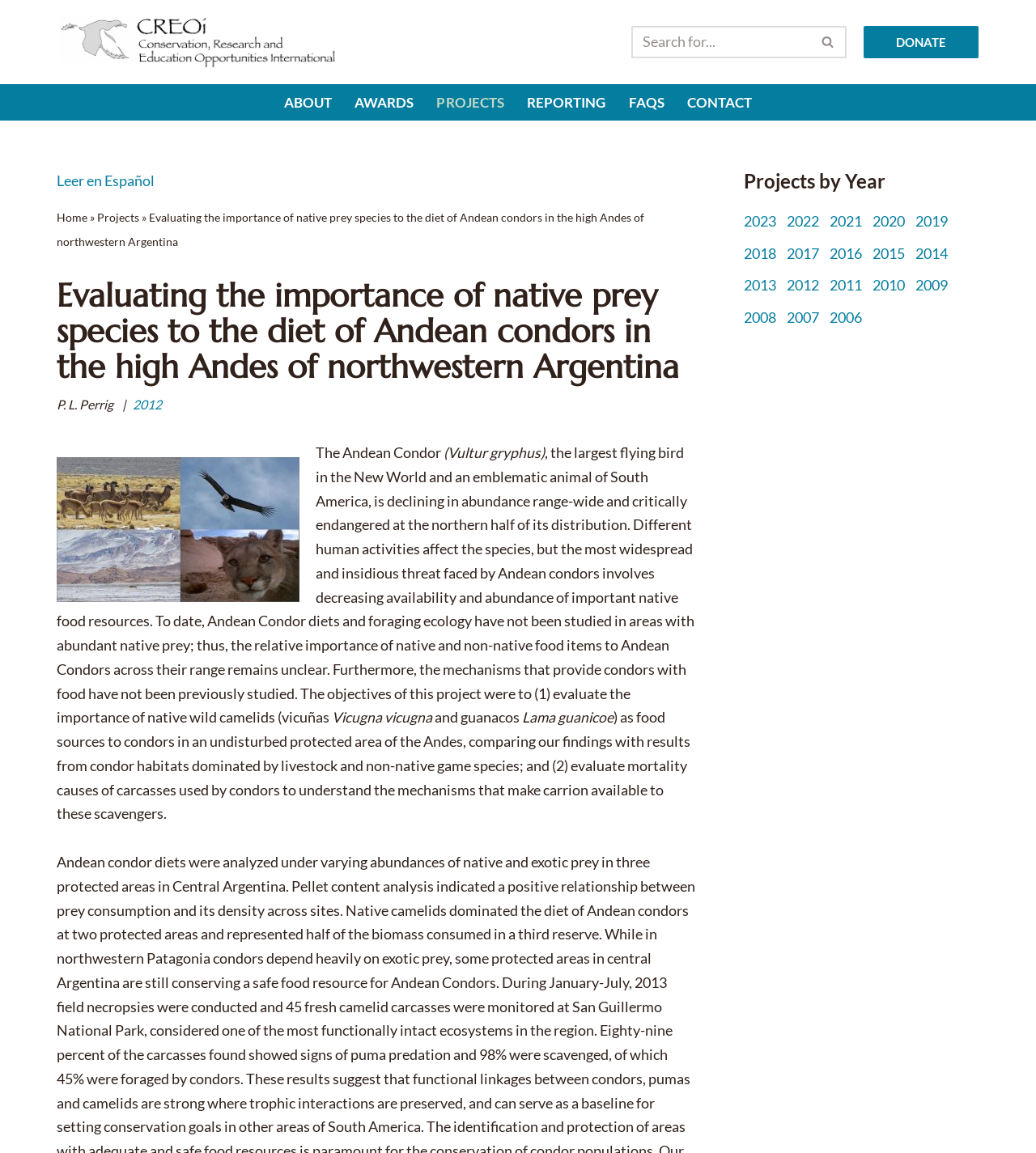Please specify the bounding box coordinates of the area that should be clicked to accomplish the following instruction: "View projects by year". The coordinates should consist of four float numbers between 0 and 1, i.e., [left, top, right, bottom].

[0.718, 0.147, 0.945, 0.286]